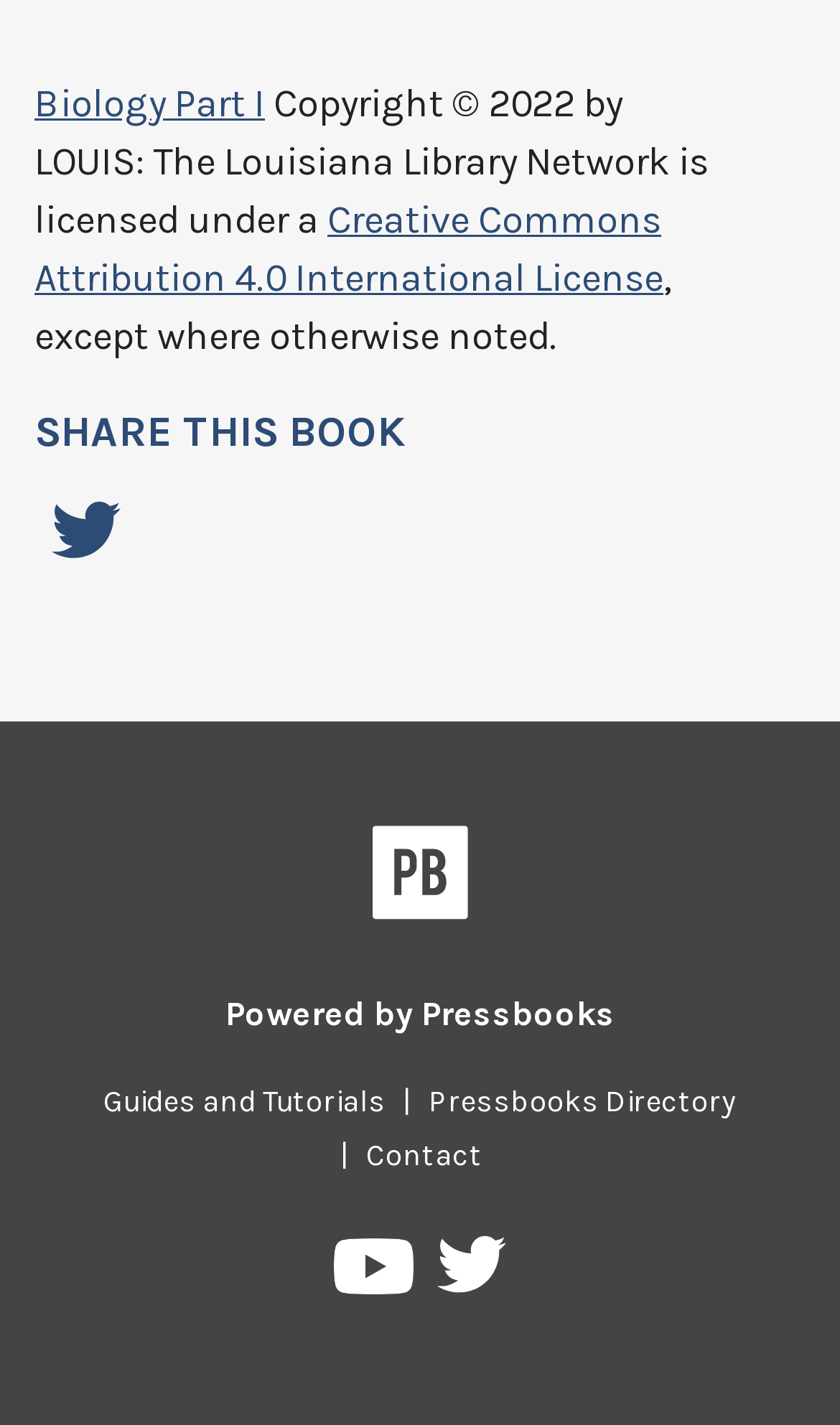What is the name of the library network? Using the information from the screenshot, answer with a single word or phrase.

LOUIS